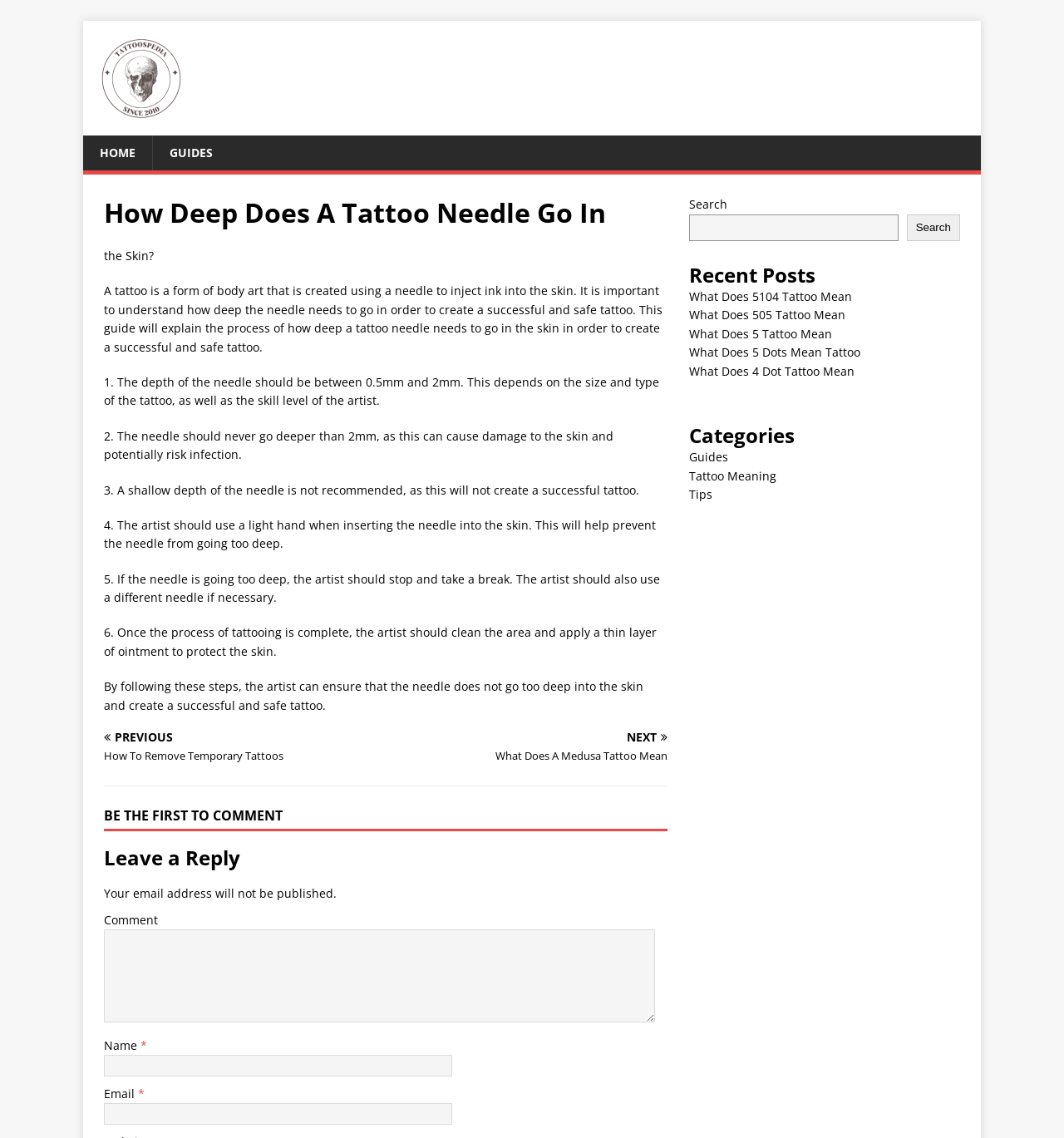Please specify the bounding box coordinates of the region to click in order to perform the following instruction: "Read the article about What Does 5104 Tattoo Mean".

[0.647, 0.253, 0.801, 0.267]